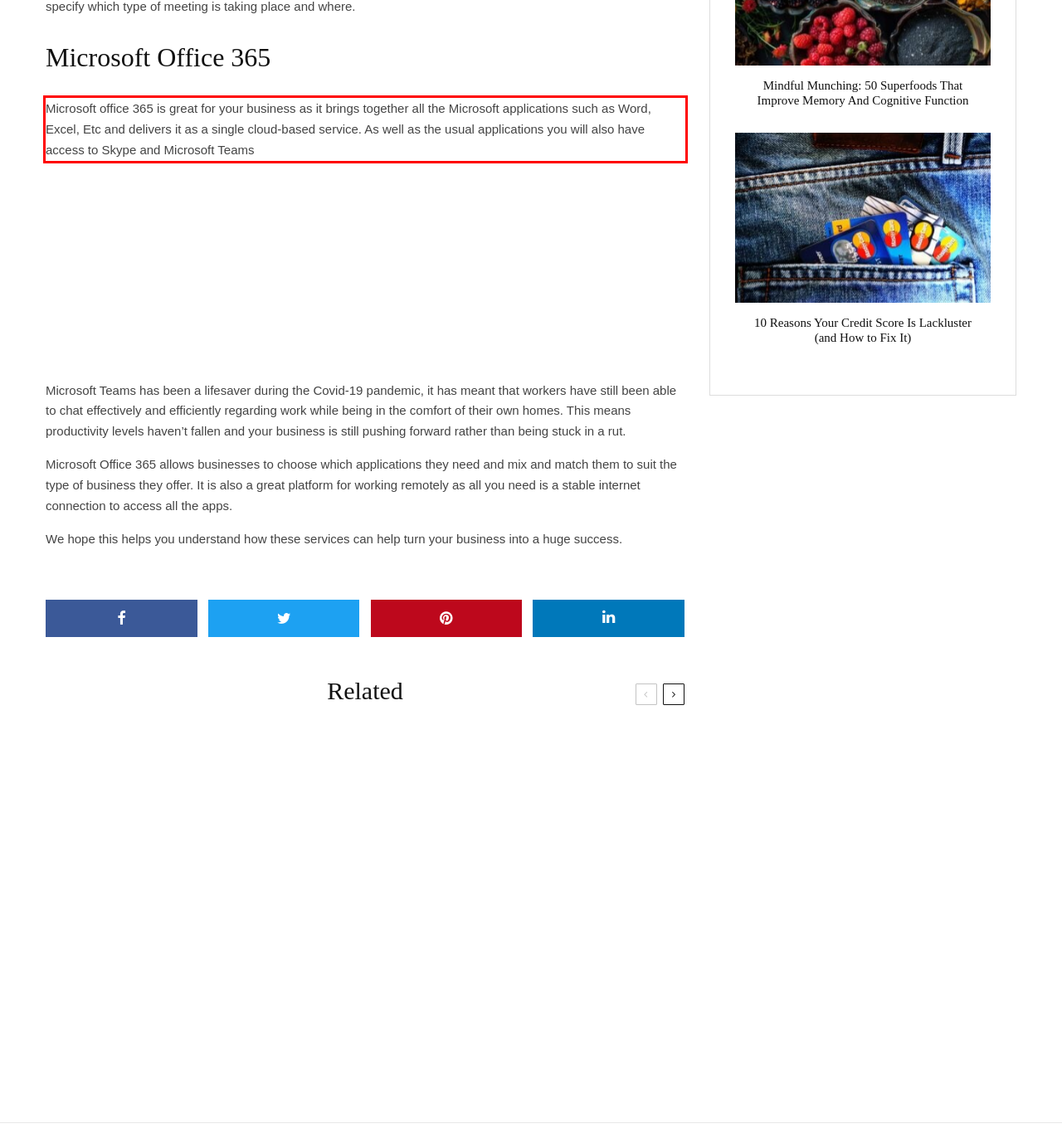You are provided with a webpage screenshot that includes a red rectangle bounding box. Extract the text content from within the bounding box using OCR.

Microsoft office 365 is great for your business as it brings together all the Microsoft applications such as Word, Excel, Etc and delivers it as a single cloud-based service. As well as the usual applications you will also have access to Skype and Microsoft Teams